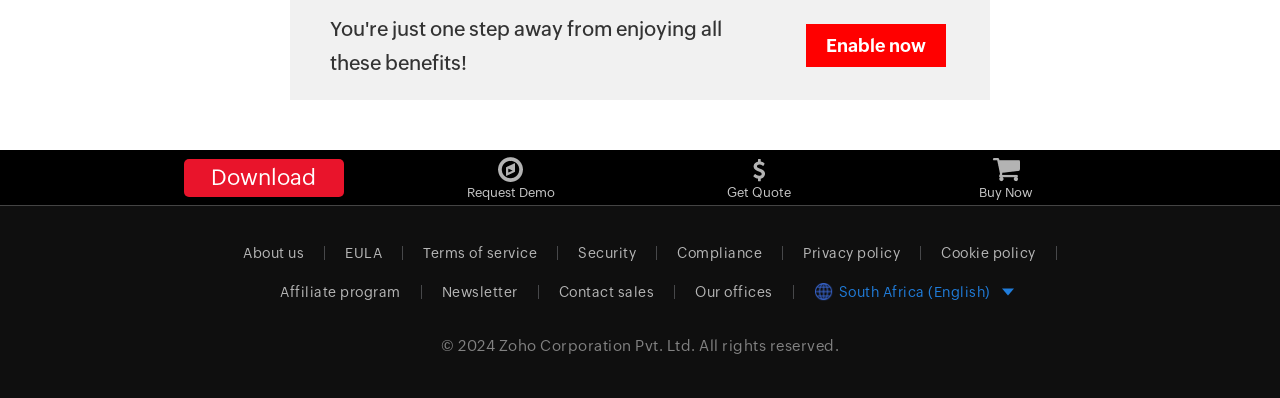How many columns of links are there above the footer section?
Refer to the image and answer the question using a single word or phrase.

3